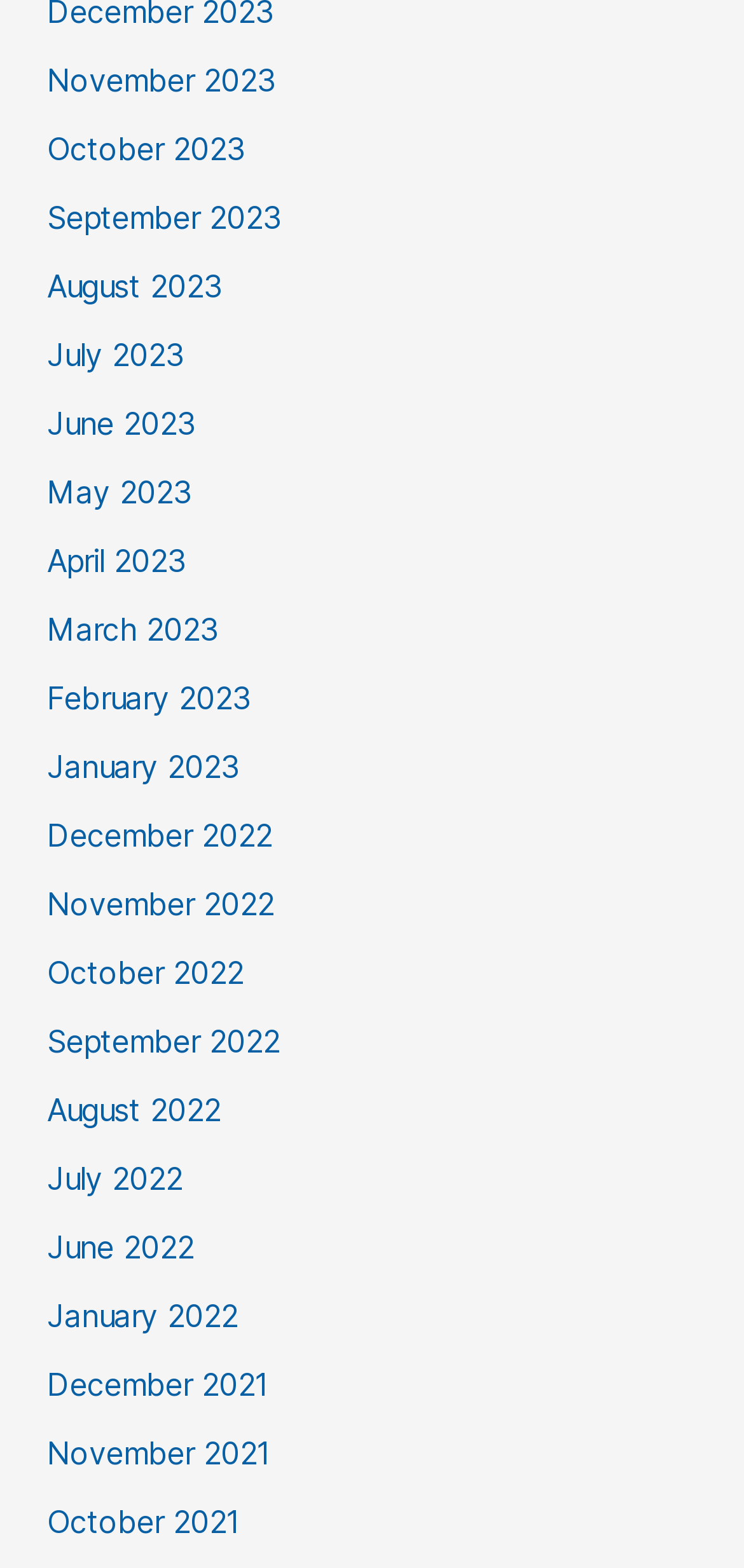Please provide a comprehensive answer to the question based on the screenshot: Are the links sorted in chronological order?

I can examine the list of links and see that they are arranged in a sequence from most recent to oldest, which suggests that they are sorted in chronological order.